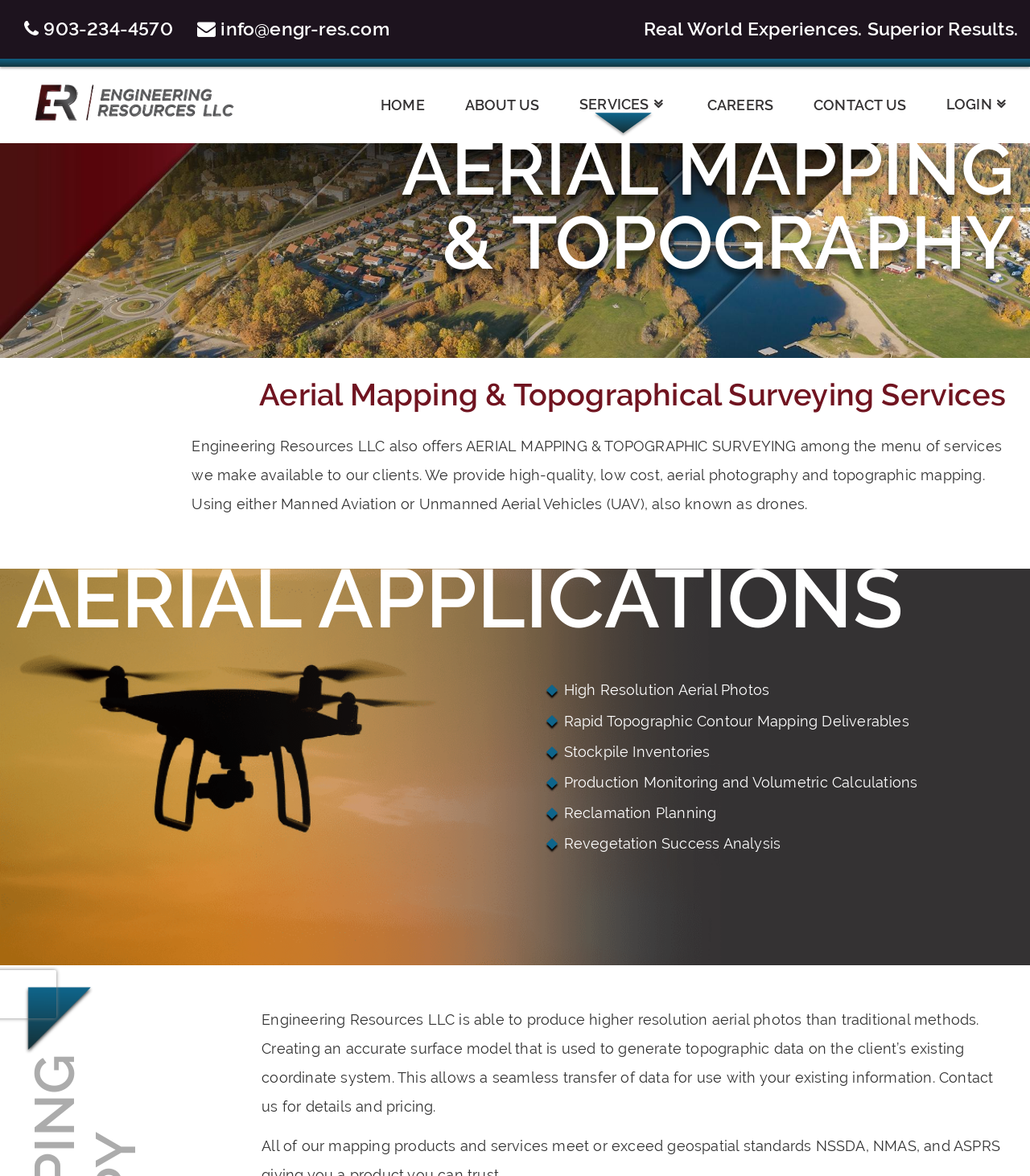Extract the text of the main heading from the webpage.

AERIAL MAPPING & TOPOGRAPHY